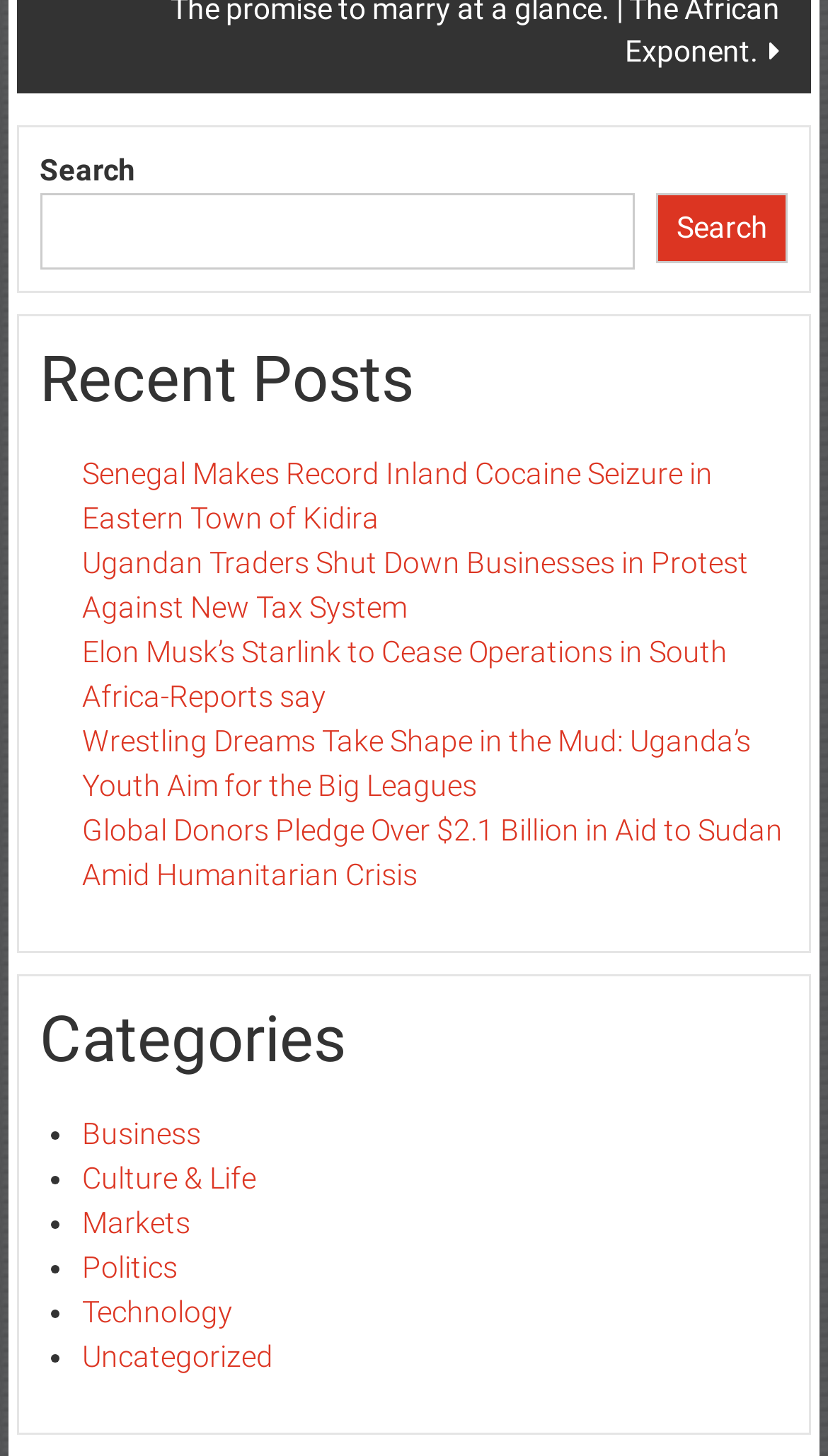Provide a brief response using a word or short phrase to this question:
How many recent posts are displayed?

5